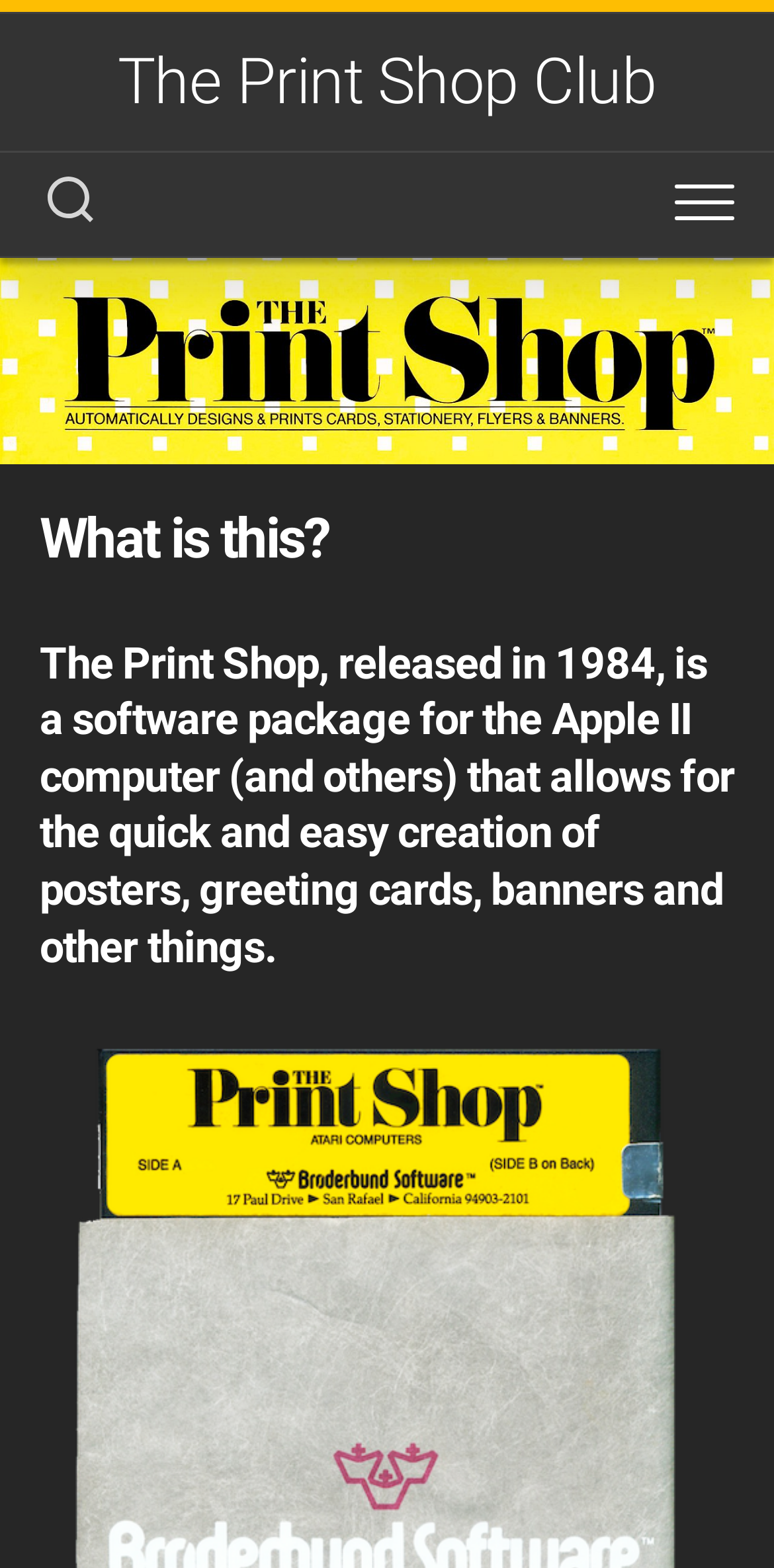What is the software package for?
Answer the question with a single word or phrase derived from the image.

Apple II computer